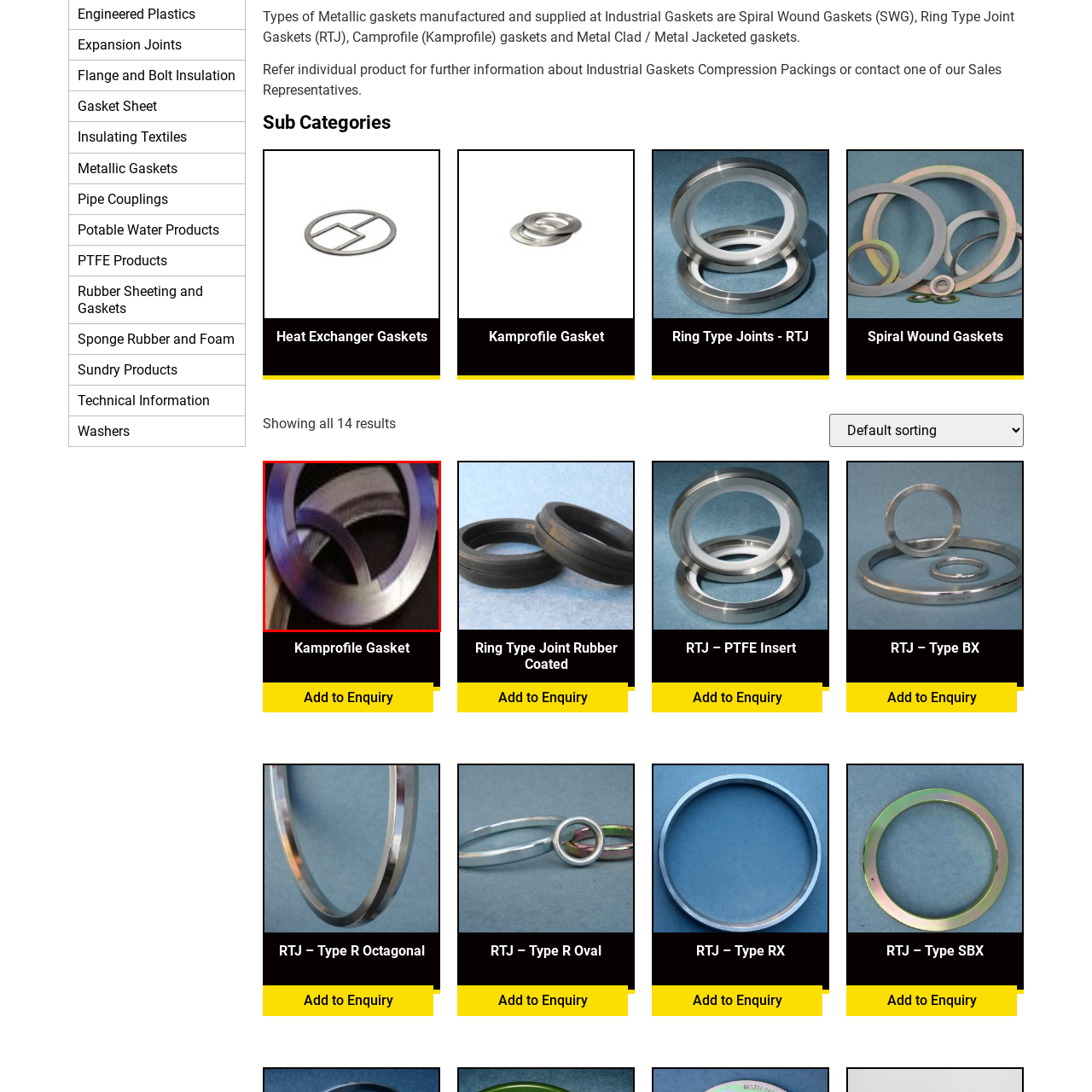Deliver a detailed account of the image that lies within the red box.

This image showcases a close-up view of a Kamprofile Gasket, a specialized sealing component typically used in industrial applications. The gasket features a unique profile designed to ensure optimal sealing in high-pressure environments. Its metallic surface indicates durability and strength, essential for effectively preventing leaks in piping systems. The backdrop contrasts with the shiny metal, enhancing the visual appeal of the gasket's intricate design. Kamprofile Gaskets are known for their excellent performance in applications involving heat exchangers and other critical systems, making them a vital component in ensuring system integrity.